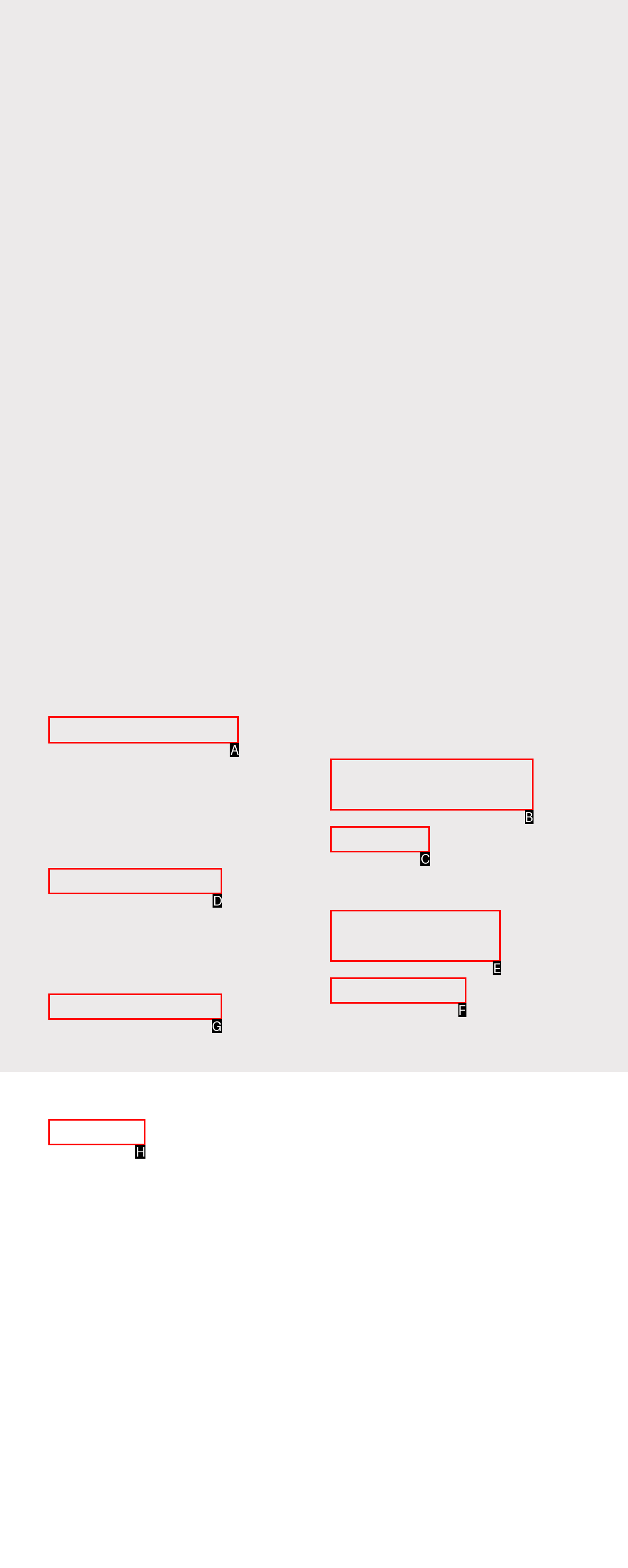For the given instruction: Explore general dentistry services, determine which boxed UI element should be clicked. Answer with the letter of the corresponding option directly.

A